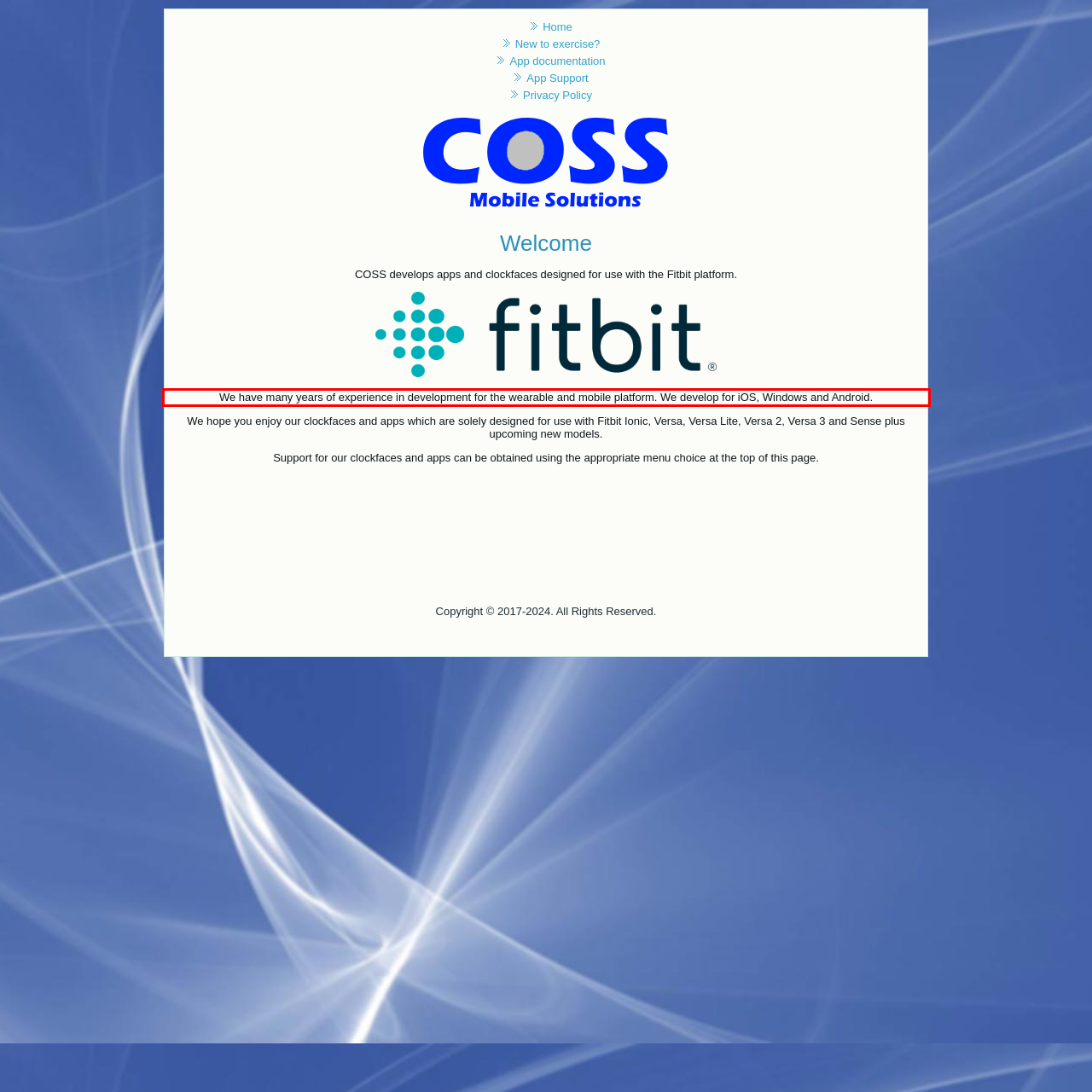Please examine the screenshot of the webpage and read the text present within the red rectangle bounding box.

We have many years of experience in development for the wearable and mobile platform. We develop for iOS, Windows and Android.